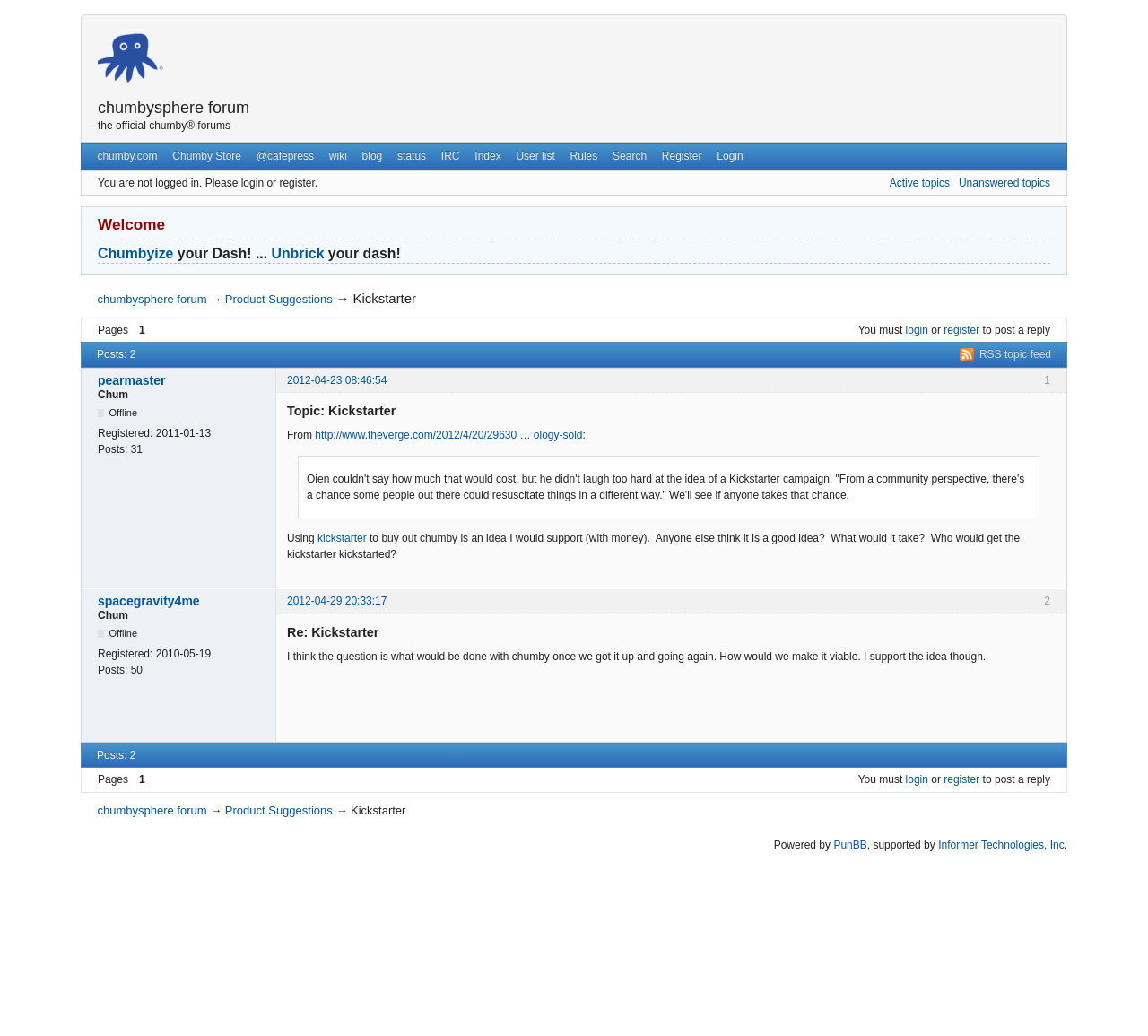Show the bounding box coordinates for the HTML element described as: "chumbysphere forum".

[0.085, 0.775, 0.18, 0.788]